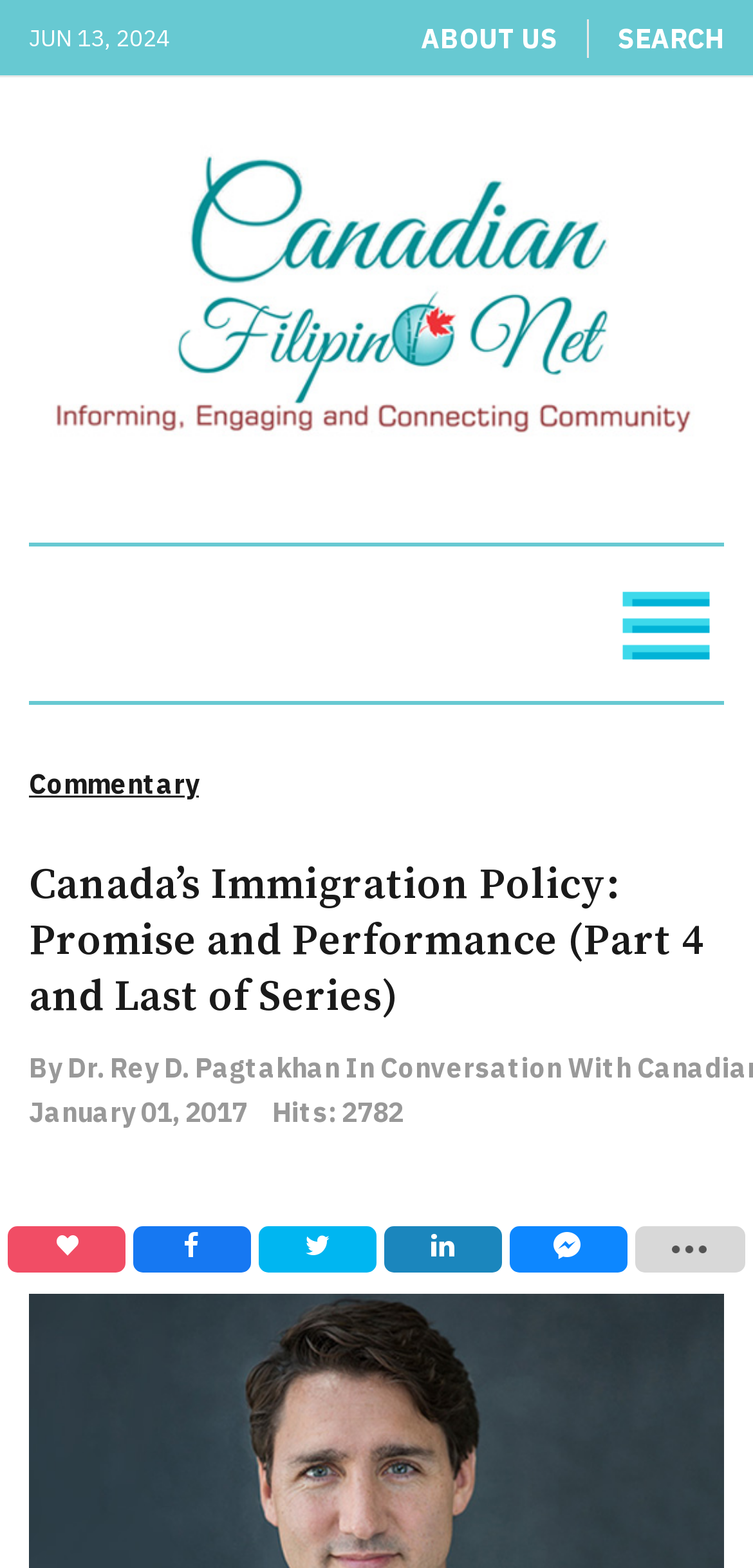Please answer the following question using a single word or phrase: 
How many hits does the article have?

2782